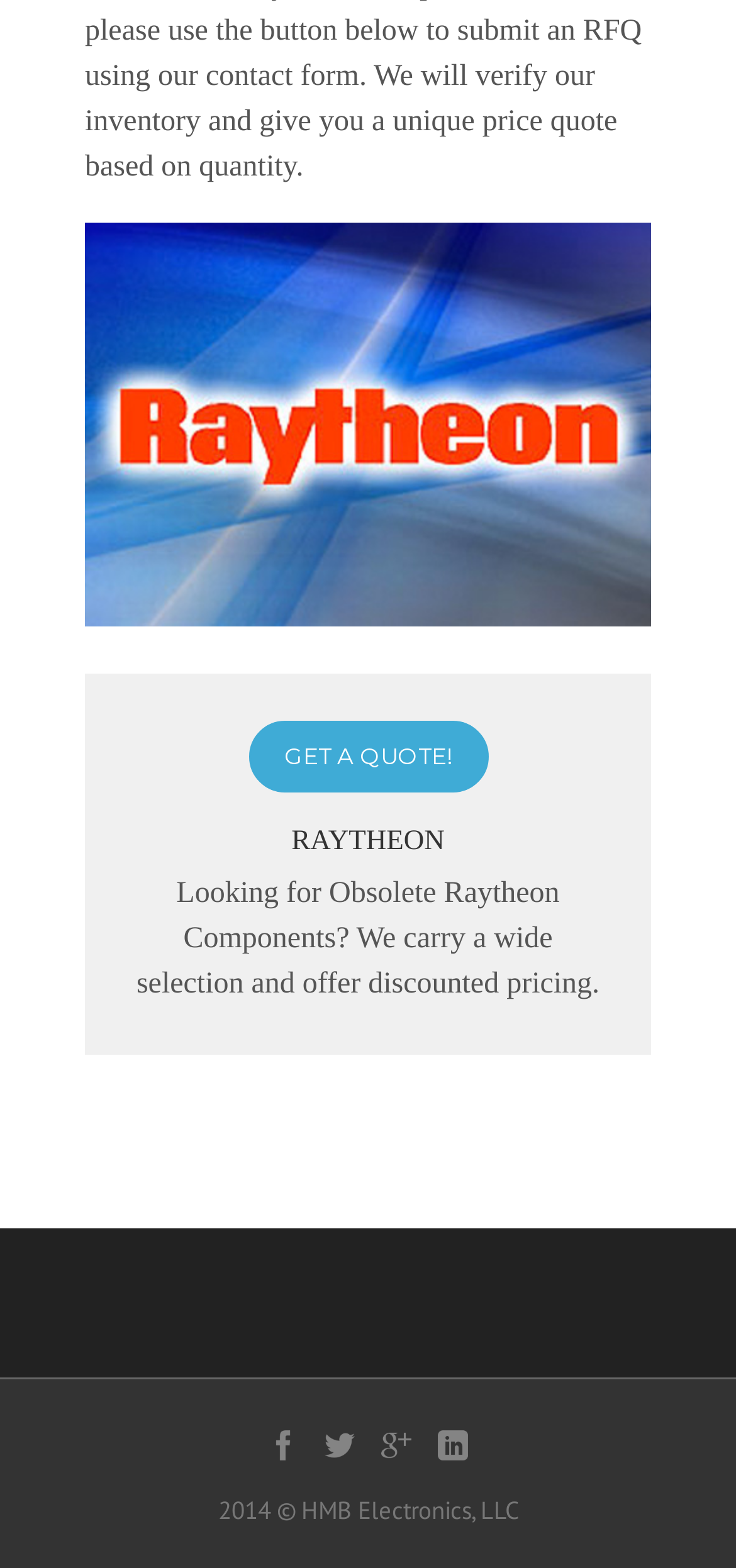Give a concise answer of one word or phrase to the question: 
What is the copyright year?

2014